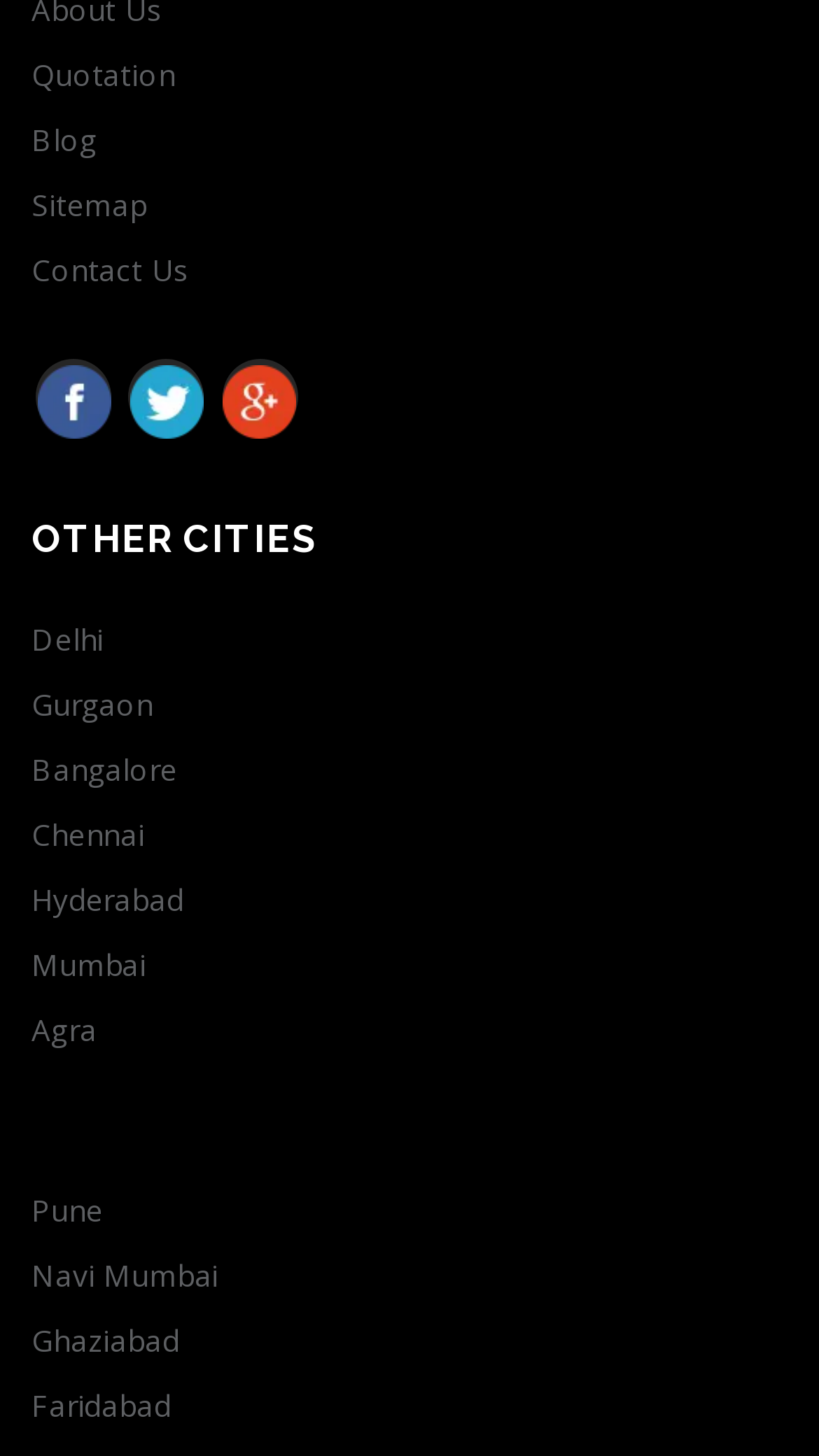How many social media links are there?
By examining the image, provide a one-word or phrase answer.

3